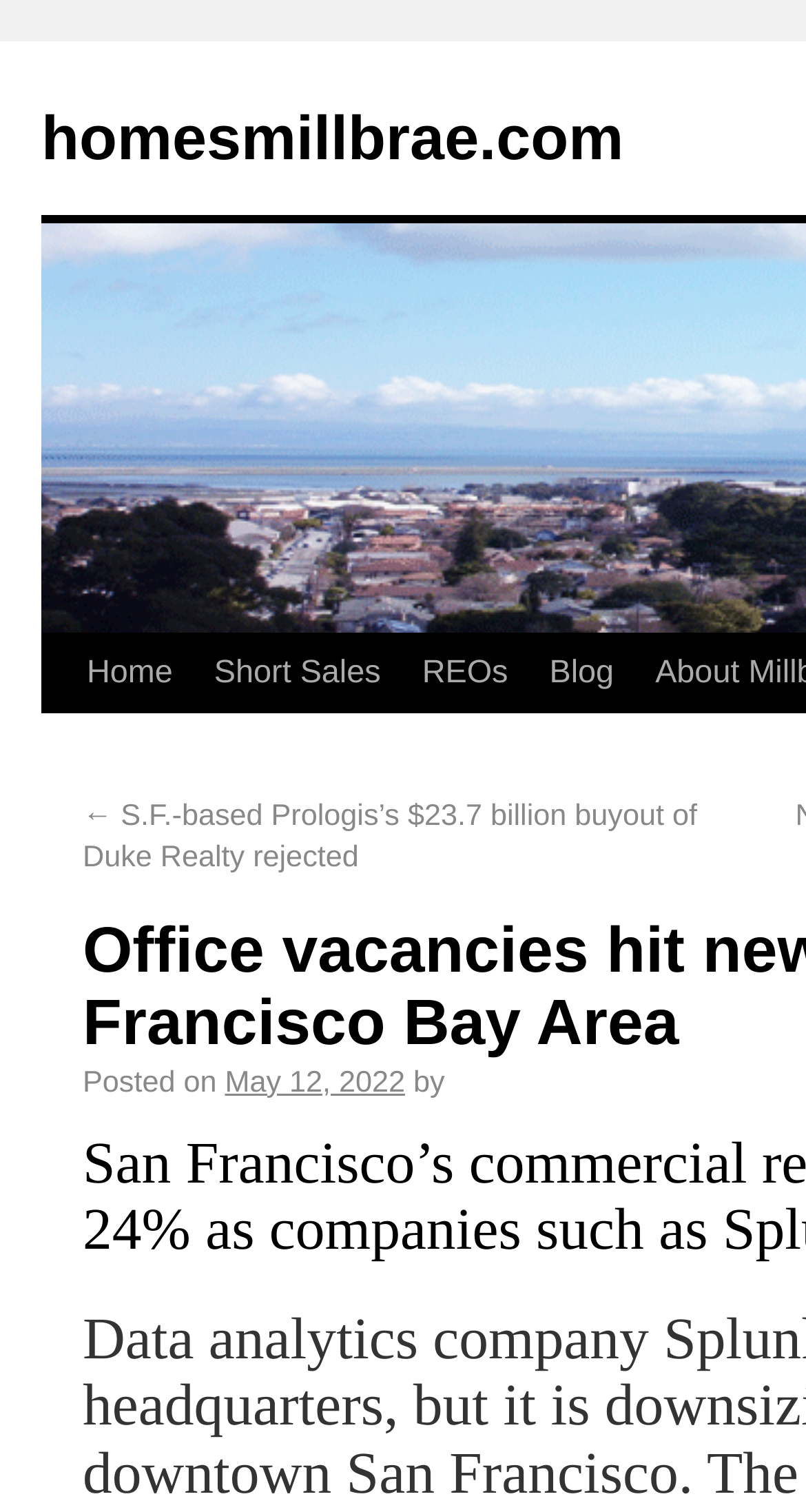From the element description: "homesmillbrae.com", extract the bounding box coordinates of the UI element. The coordinates should be expressed as four float numbers between 0 and 1, in the order [left, top, right, bottom].

[0.051, 0.07, 0.774, 0.115]